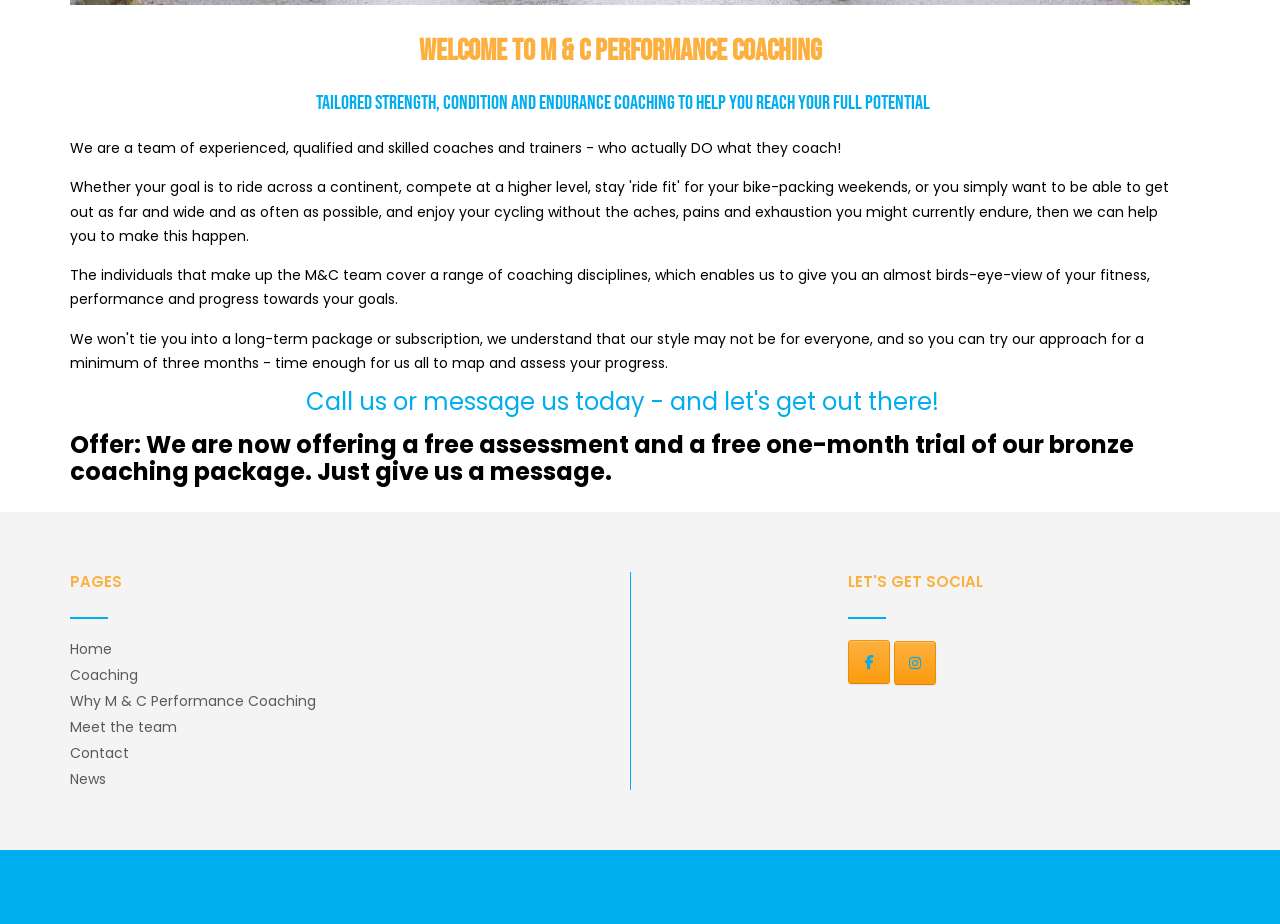Given the element description "Meet the team", identify the bounding box of the corresponding UI element.

[0.055, 0.776, 0.138, 0.797]